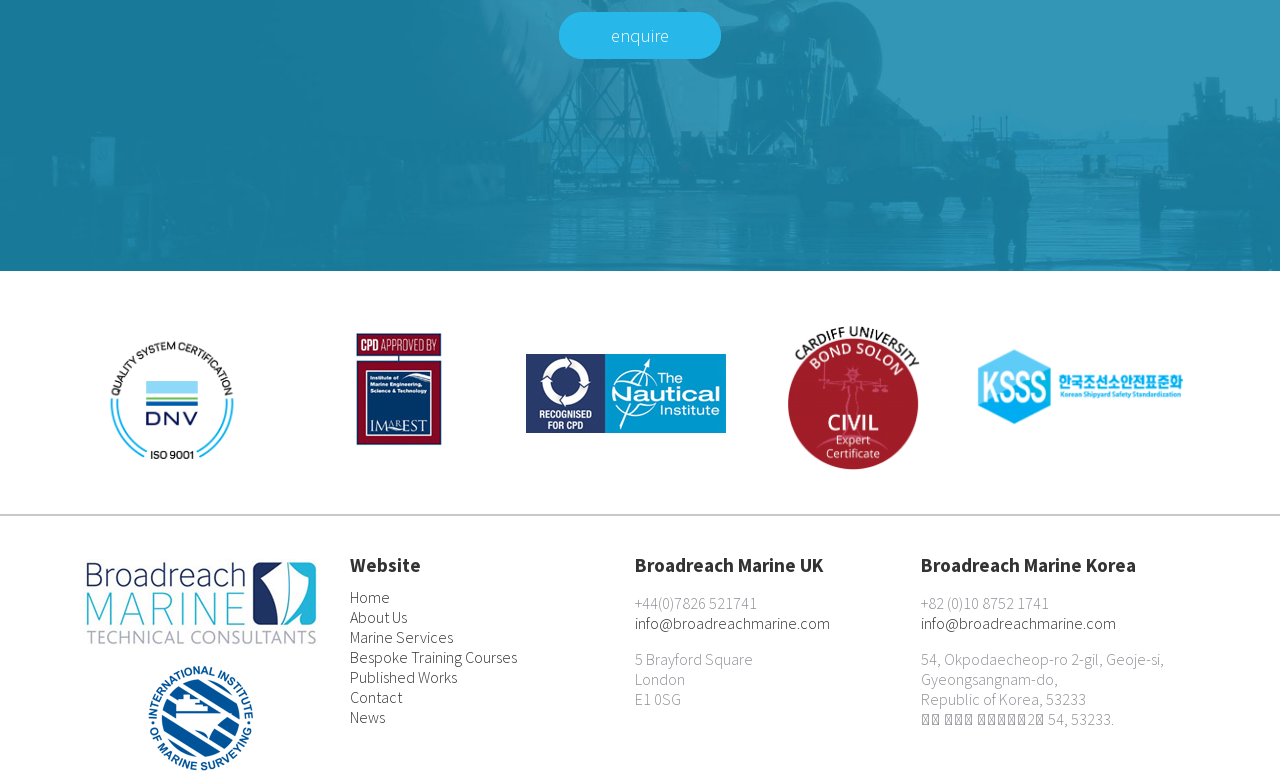Please identify the bounding box coordinates of the element I need to click to follow this instruction: "View About Us".

[0.273, 0.779, 0.318, 0.805]